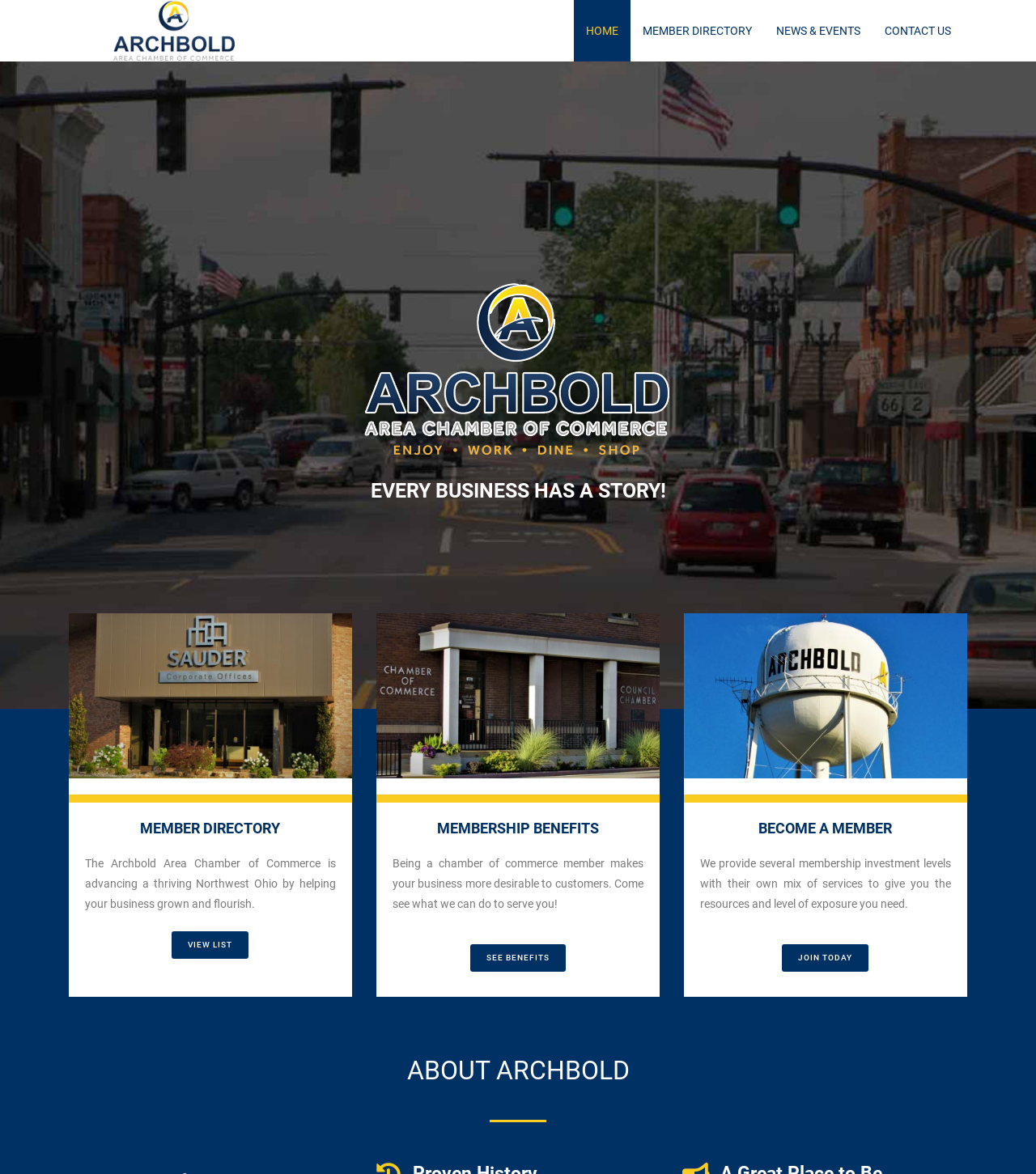For the given element description Home, determine the bounding box coordinates of the UI element. The coordinates should follow the format (top-left x, top-left y, bottom-right x, bottom-right y) and be within the range of 0 to 1.

[0.554, 0.0, 0.609, 0.052]